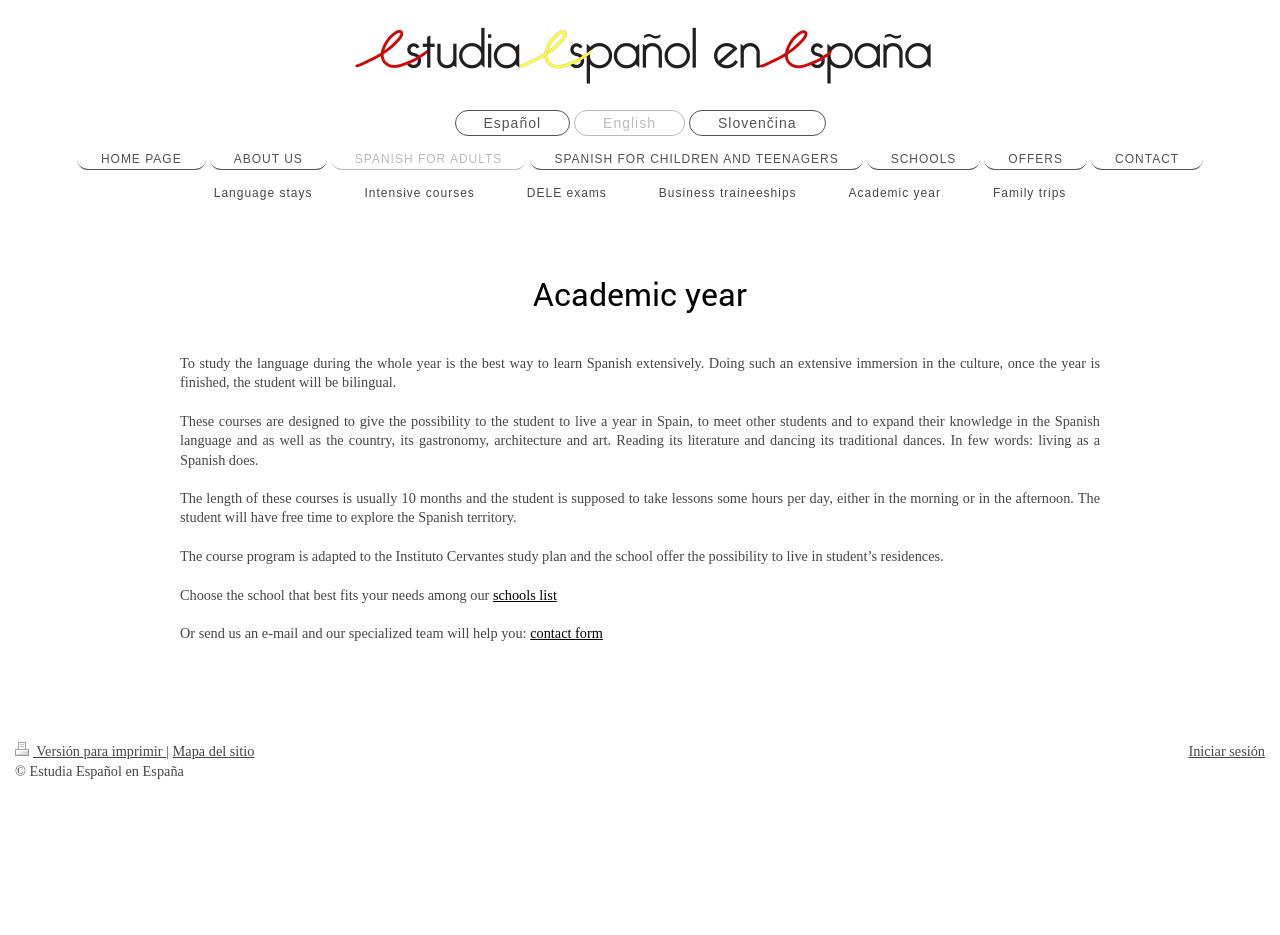Provide the bounding box coordinates of the HTML element described as: "SPANISH FOR CHILDREN AND TEENAGERS". The bounding box coordinates should be four float numbers between 0 and 1, i.e., [left, top, right, bottom].

[0.414, 0.159, 0.674, 0.182]